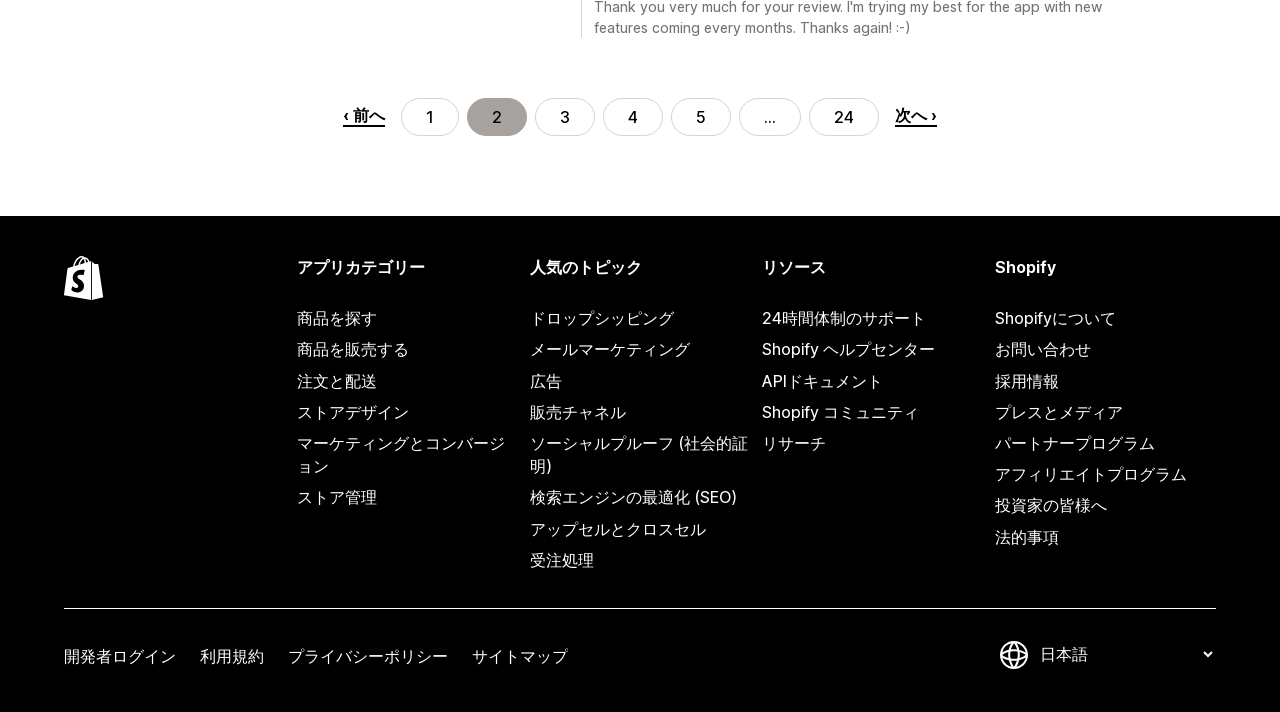Respond to the question below with a single word or phrase:
What is the function of the combobox at the bottom right?

Language selection